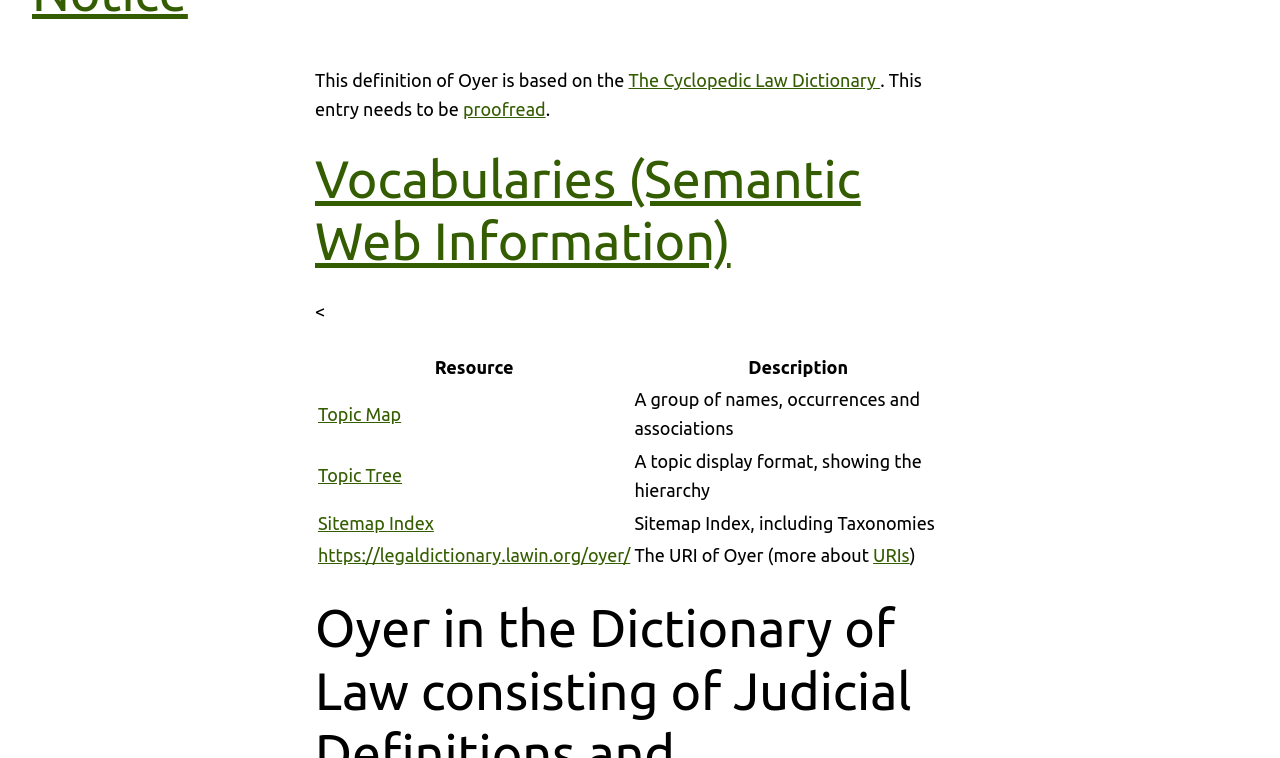Please answer the following question using a single word or phrase: What is the purpose of the table on the webpage?

To display vocabularies